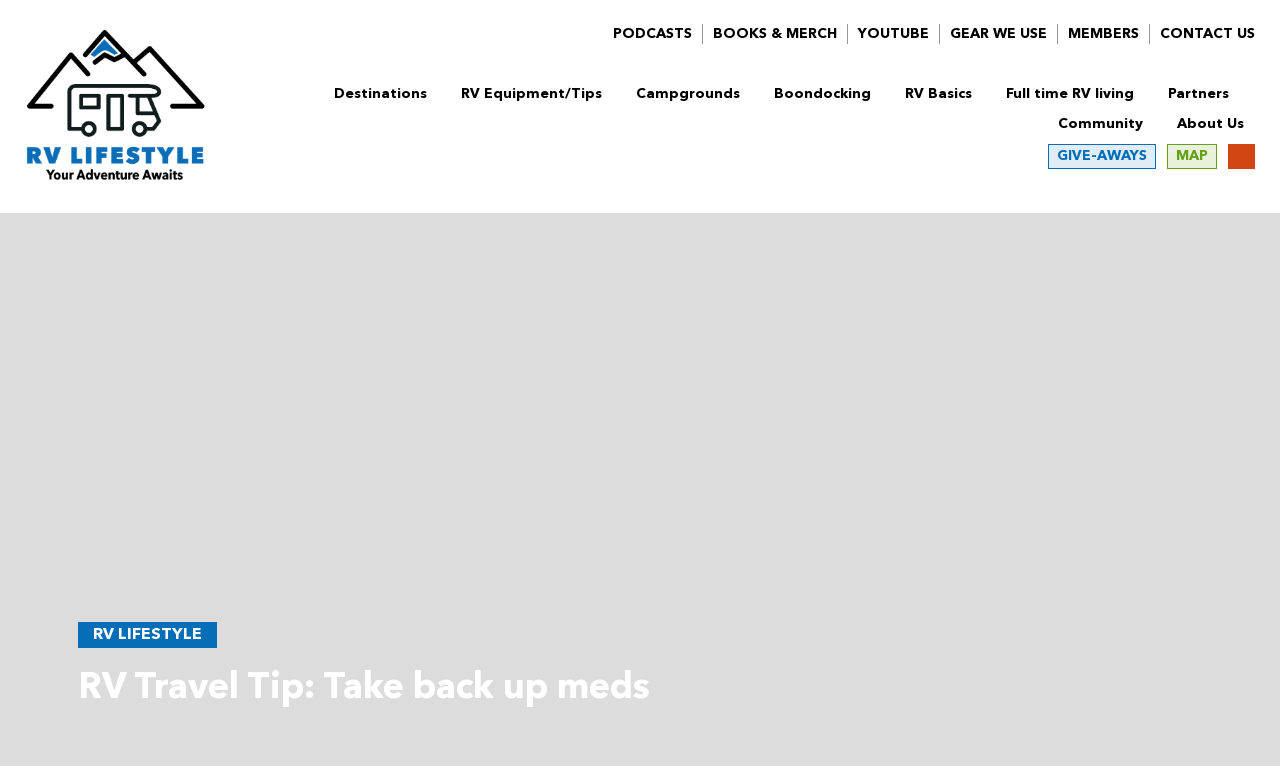What is the topic of the current webpage?
Please answer using one word or phrase, based on the screenshot.

RV Travel Tip